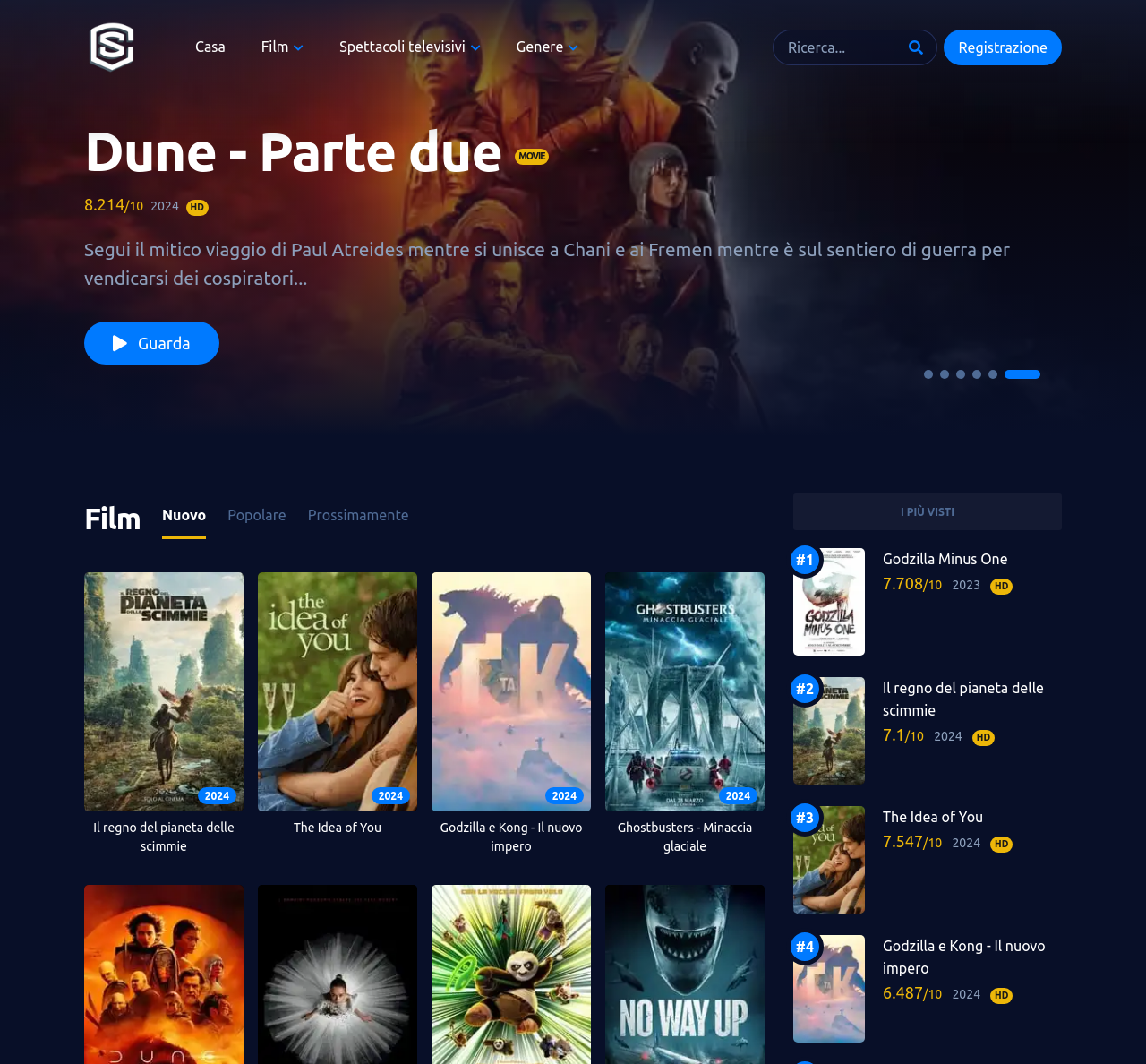Locate the bounding box coordinates of the element I should click to achieve the following instruction: "Click on the 'Film' category".

[0.073, 0.464, 0.123, 0.511]